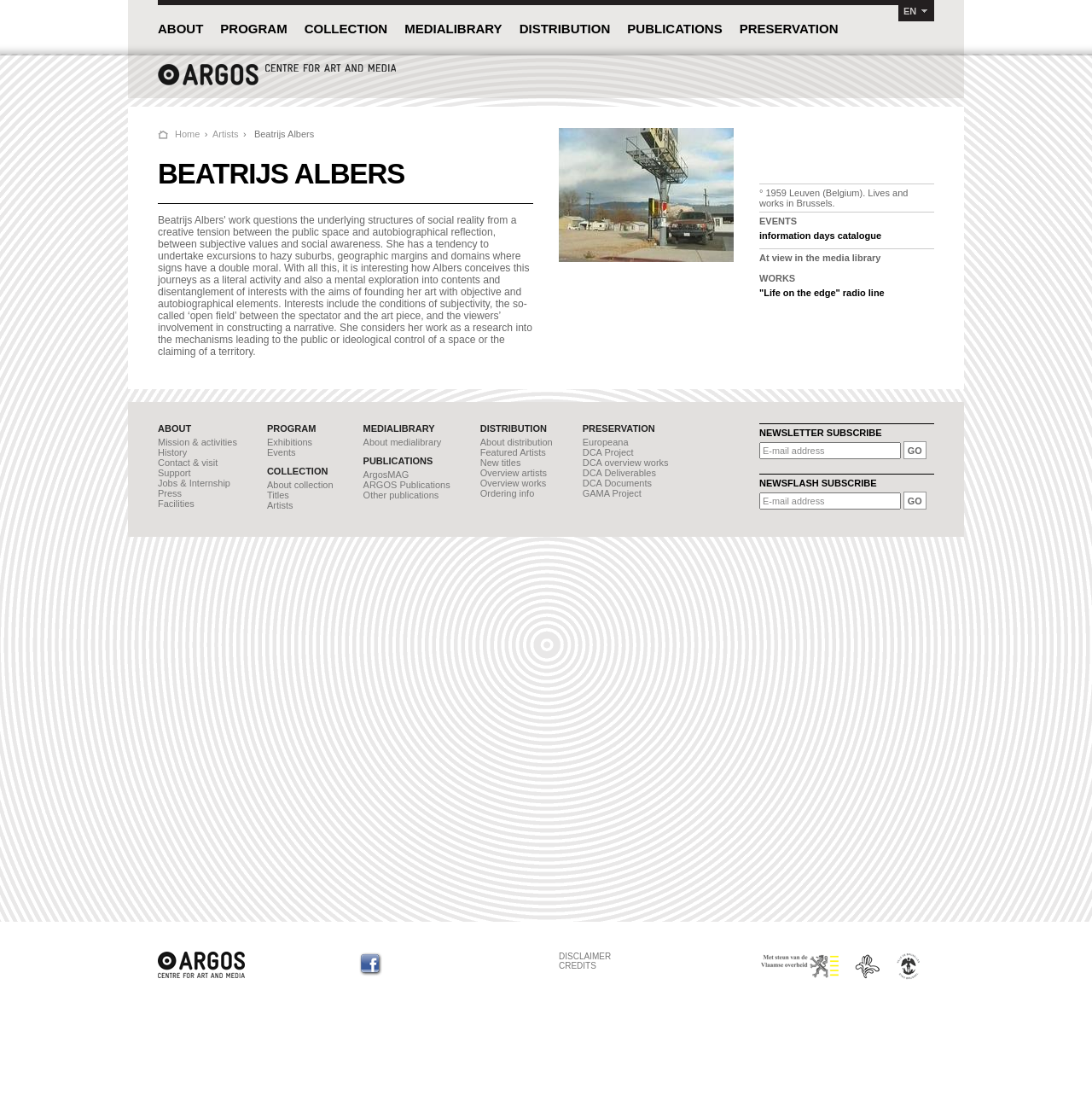Pinpoint the bounding box coordinates of the clickable element to carry out the following instruction: "Go to the Argos homepage."

[0.145, 0.071, 0.363, 0.08]